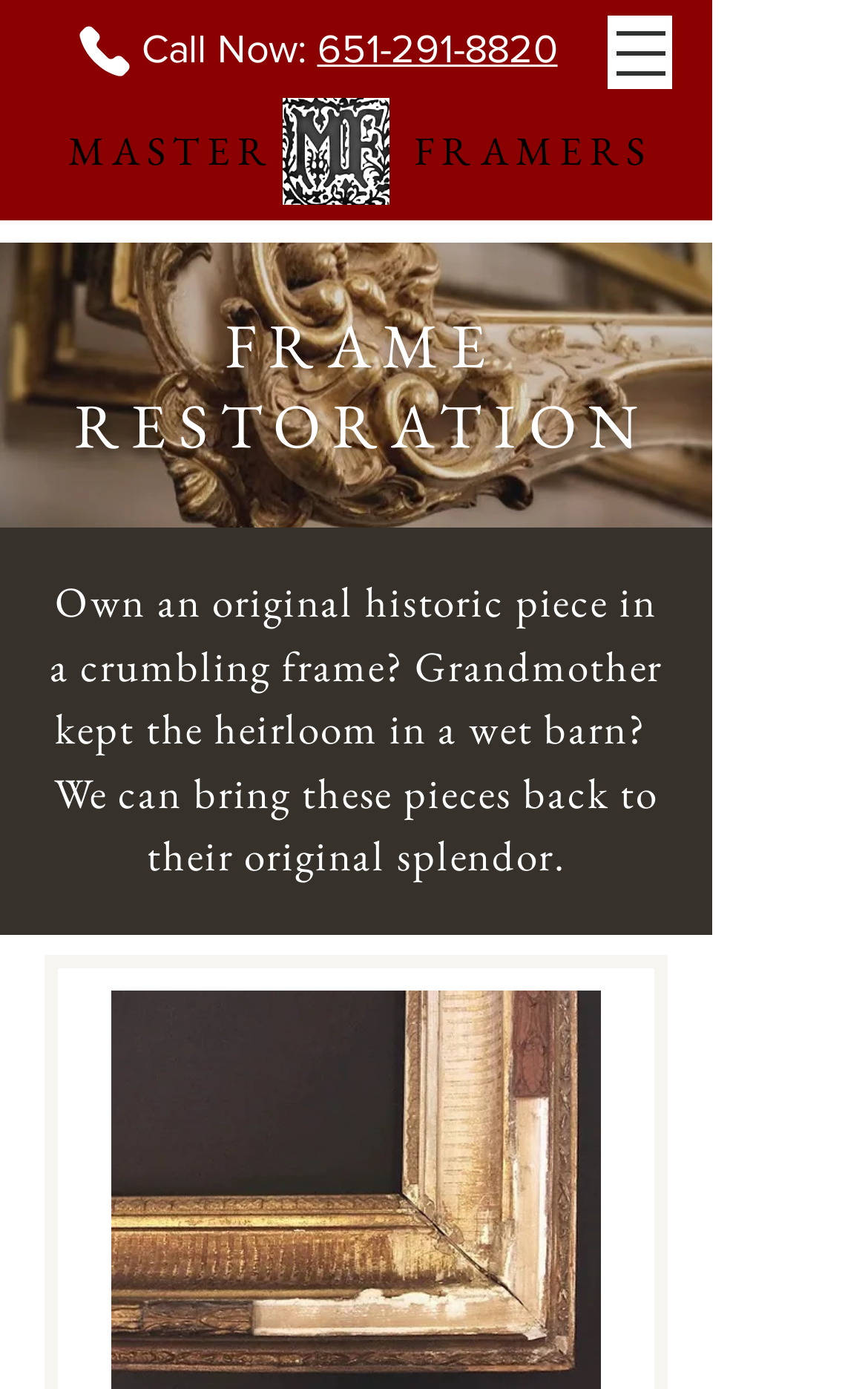Find the bounding box coordinates for the HTML element specified by: "MASTER".

[0.079, 0.09, 0.316, 0.127]